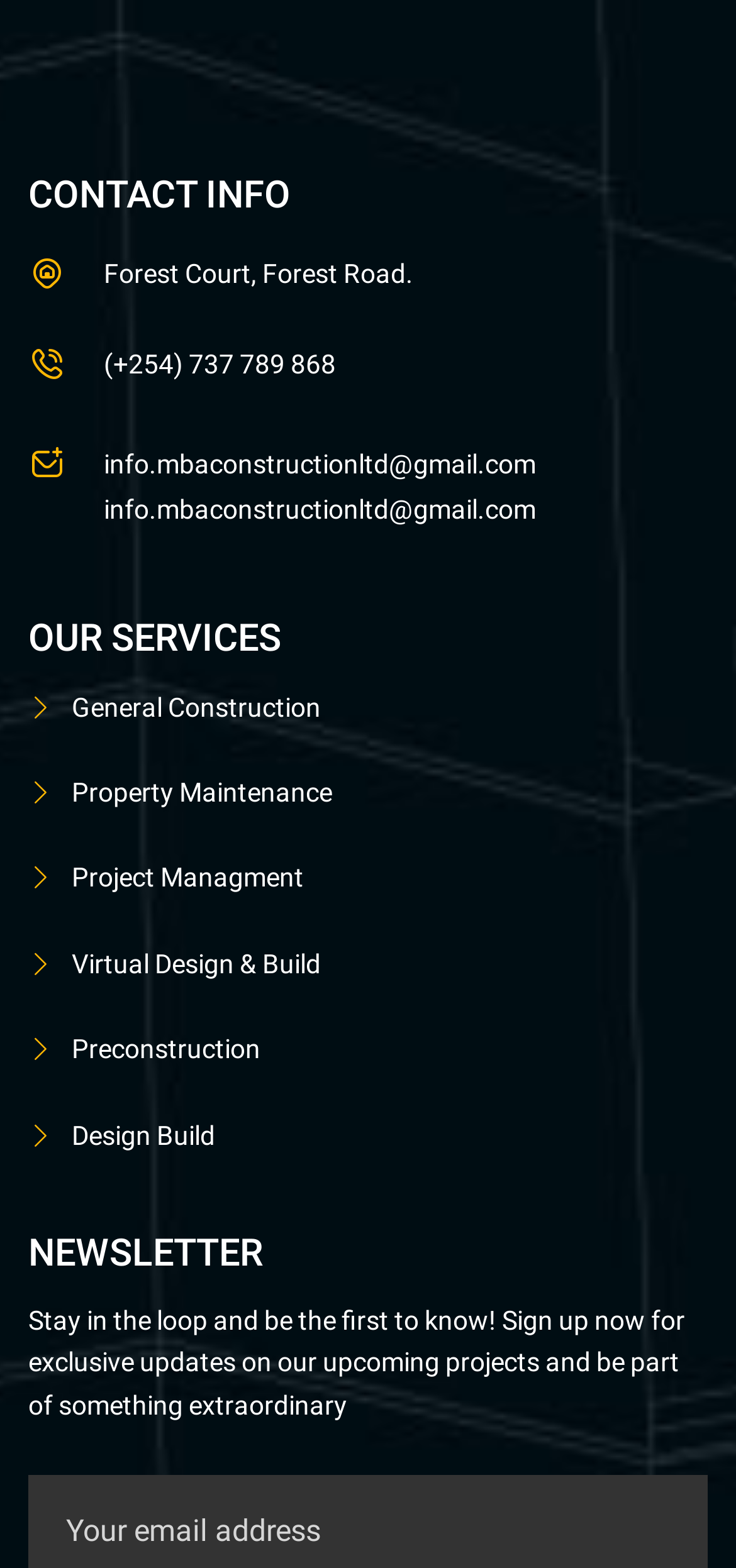Find the bounding box coordinates of the element to click in order to complete this instruction: "View contact information". The bounding box coordinates must be four float numbers between 0 and 1, denoted as [left, top, right, bottom].

[0.141, 0.164, 0.562, 0.183]